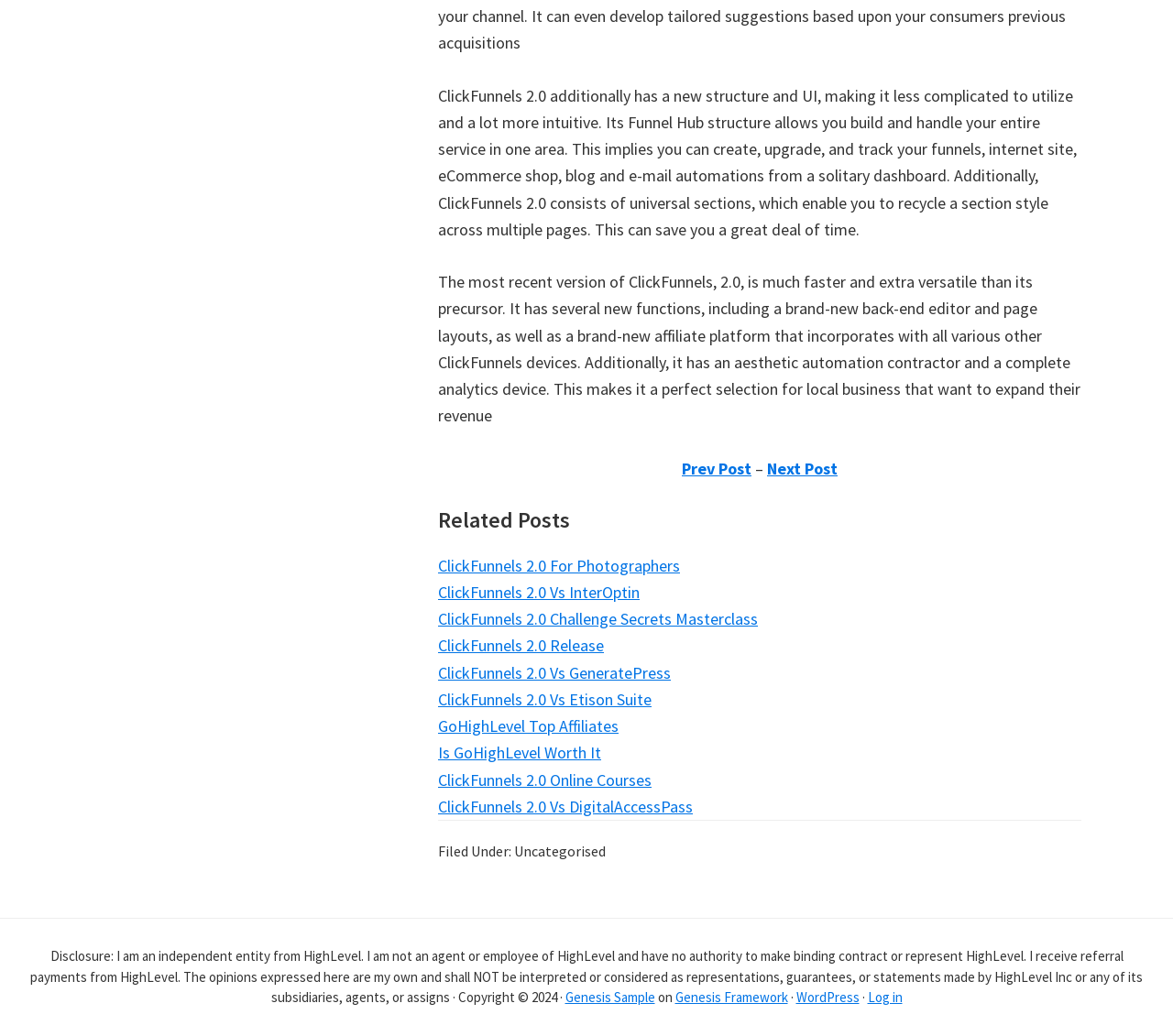Identify the bounding box coordinates of the clickable region required to complete the instruction: "Click on 'Log in'". The coordinates should be given as four float numbers within the range of 0 and 1, i.e., [left, top, right, bottom].

[0.739, 0.954, 0.769, 0.971]